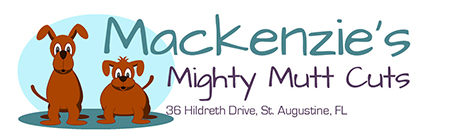How many dogs are featured in the logo?
Using the image, provide a concise answer in one word or a short phrase.

Two